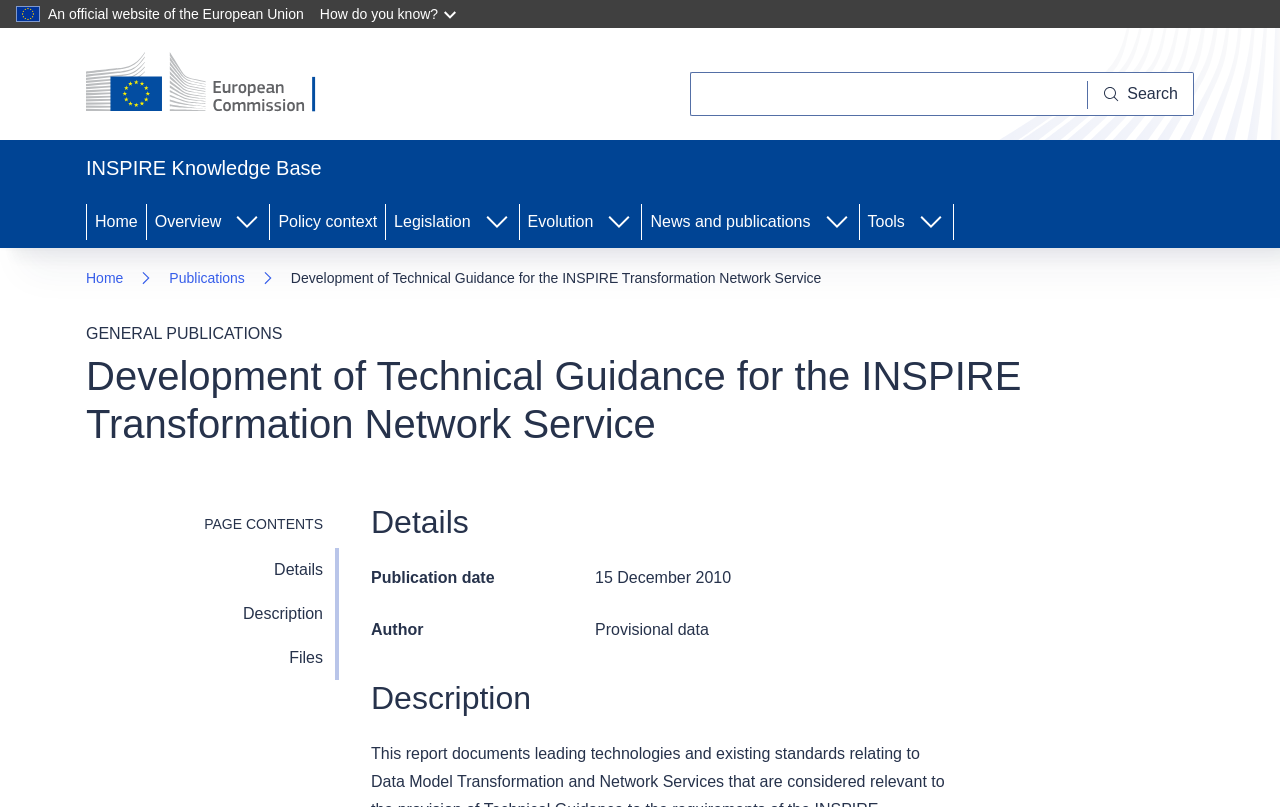Using the element description provided, determine the bounding box coordinates in the format (top-left x, top-left y, bottom-right x, bottom-right y). Ensure that all values are floating point numbers between 0 and 1. Element description: Search

[0.85, 0.089, 0.933, 0.144]